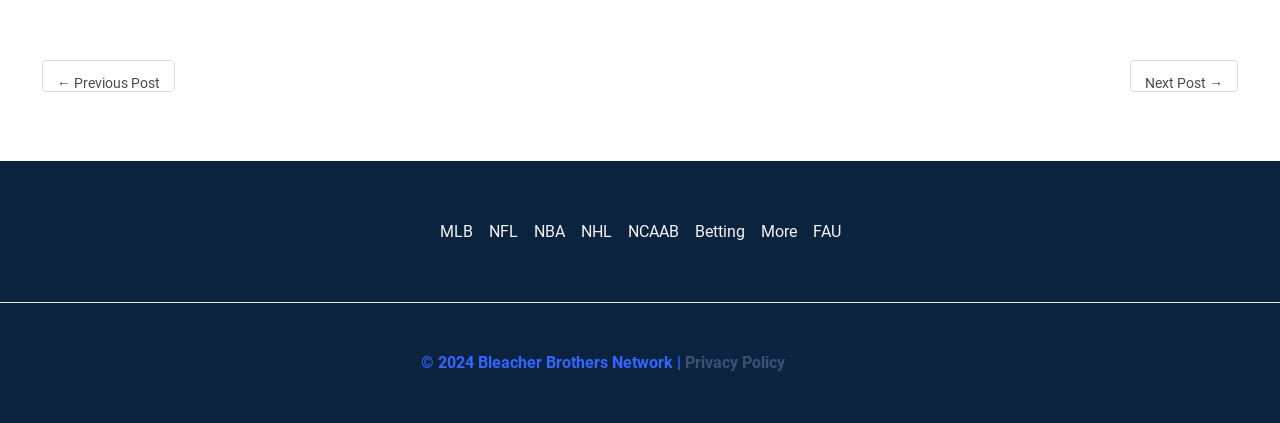Locate the bounding box of the UI element described by: "Privacy Policy" in the given webpage screenshot.

[0.535, 0.835, 0.613, 0.88]